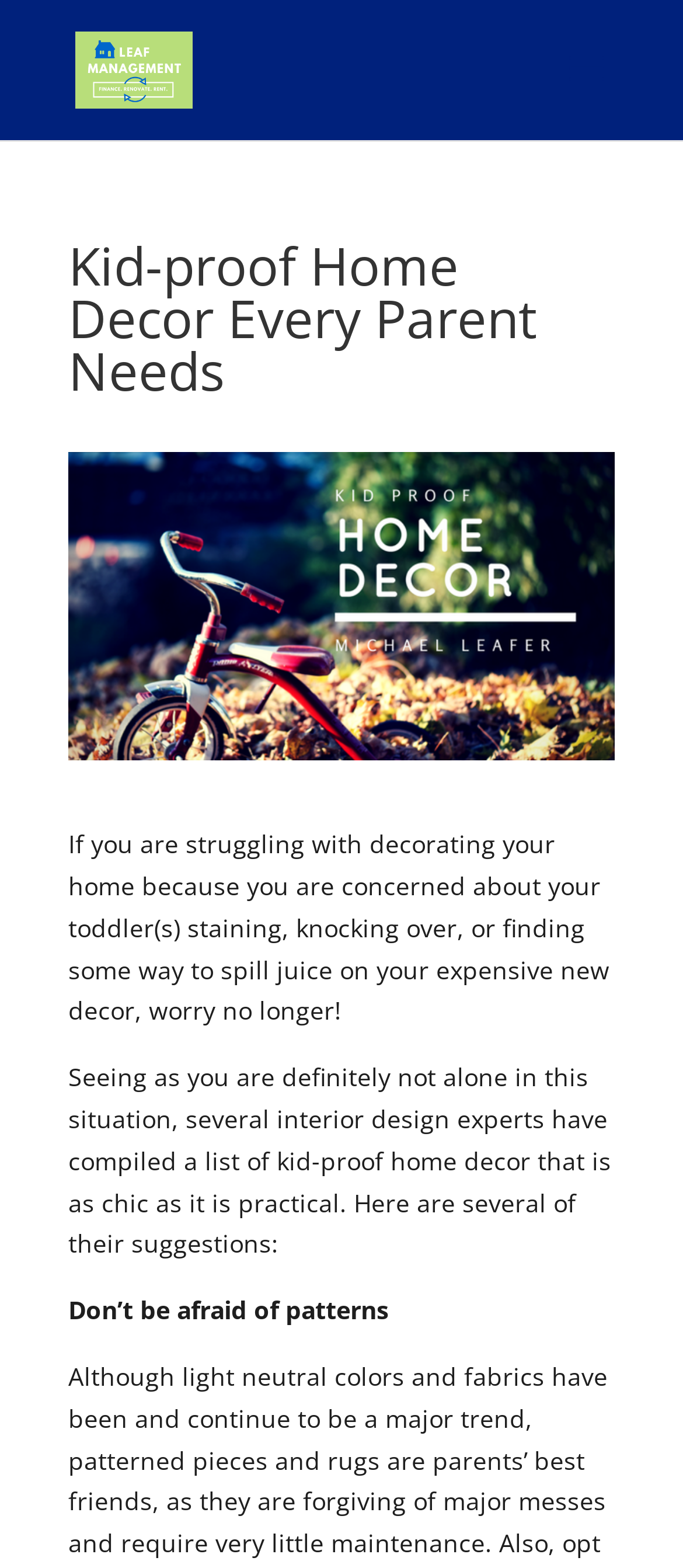How many interior design experts contributed to the article?
Please provide a full and detailed response to the question.

The article mentions that 'several interior design experts have compiled a list of kid-proof home decor', but it does not provide an exact number.